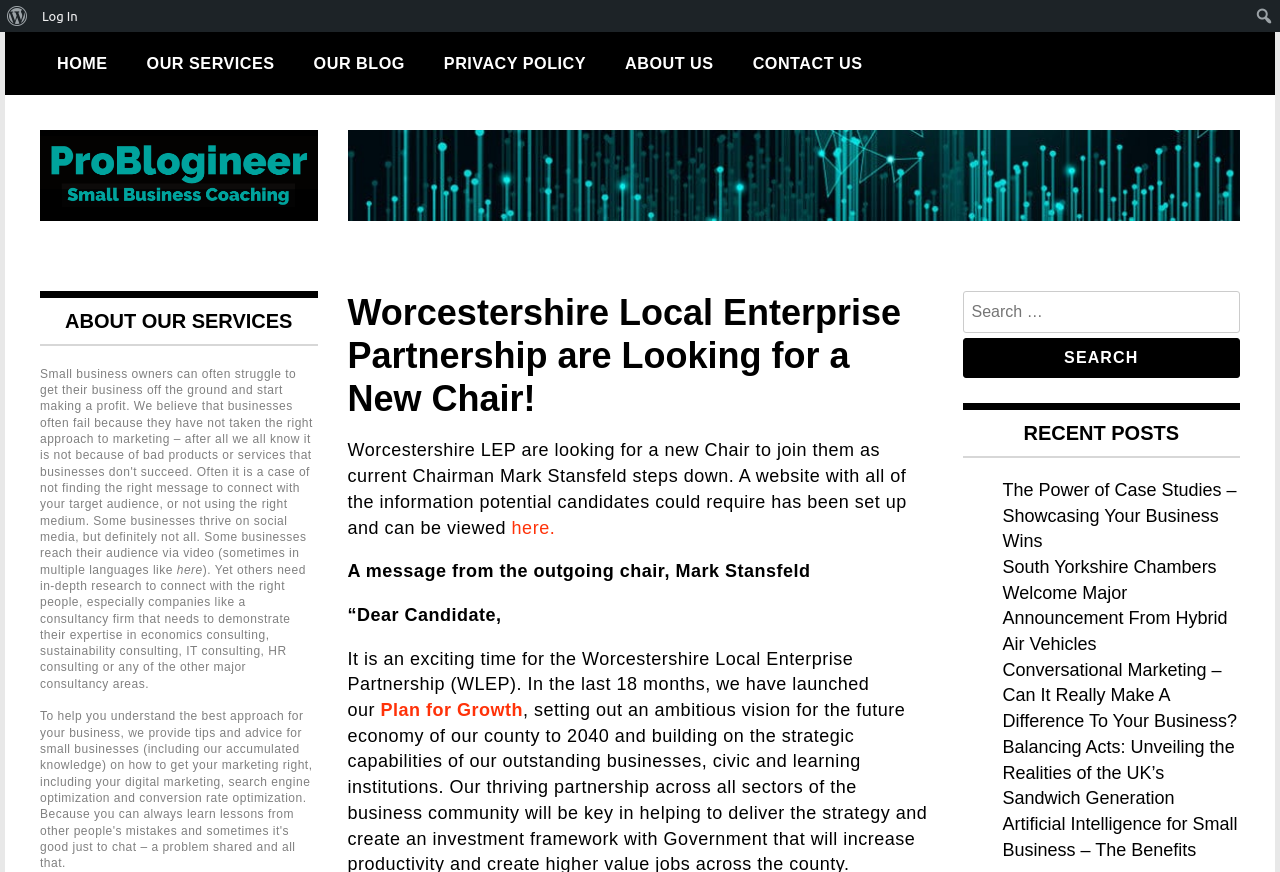Find the bounding box coordinates corresponding to the UI element with the description: "parent_node: Search for: value="Search"". The coordinates should be formatted as [left, top, right, bottom], with values as floats between 0 and 1.

[0.752, 0.387, 0.969, 0.433]